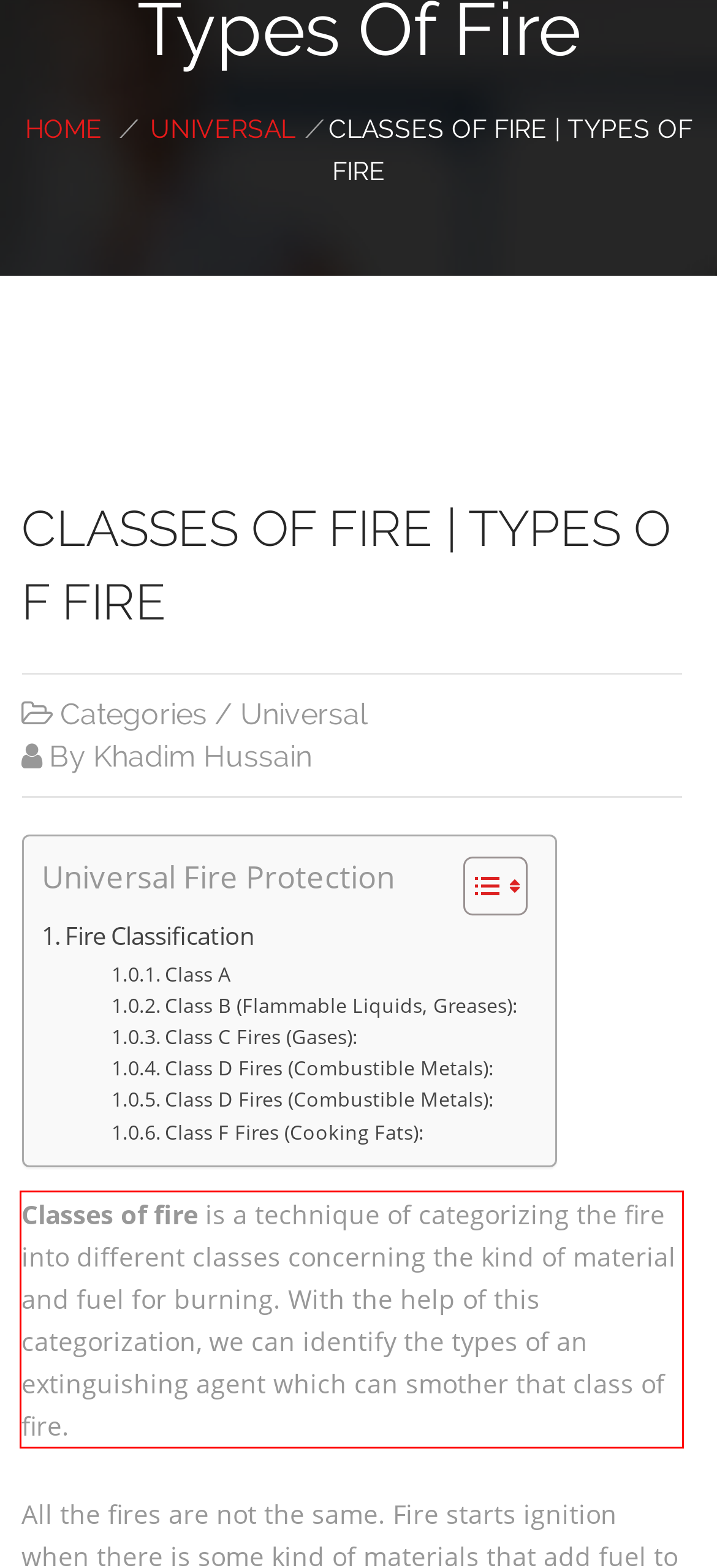Given a webpage screenshot, locate the red bounding box and extract the text content found inside it.

Classes of fire is a technique of categorizing the fire into different classes concerning the kind of material and fuel for burning. With the help of this categorization, we can identify the types of an extinguishing agent which can smother that class of fire.